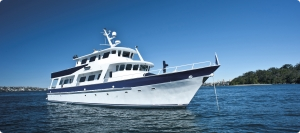Generate a detailed narrative of the image.

The image features a stunning white yacht gliding through the tranquil waters of Sydney Harbour, with a clear blue sky above. This vessel is part of a range of boats available for hire for various occasions, accommodating groups and offering luxurious experiences on the water. Known for its spacious design, the yacht can cater to a substantial number of guests, making it ideal for corporate events, celebrations, or leisurely outings. The serene backdrop of the Harbour enhances the appeal of this maritime option, promising unforgettable moments while enjoying Sydney's iconic views.